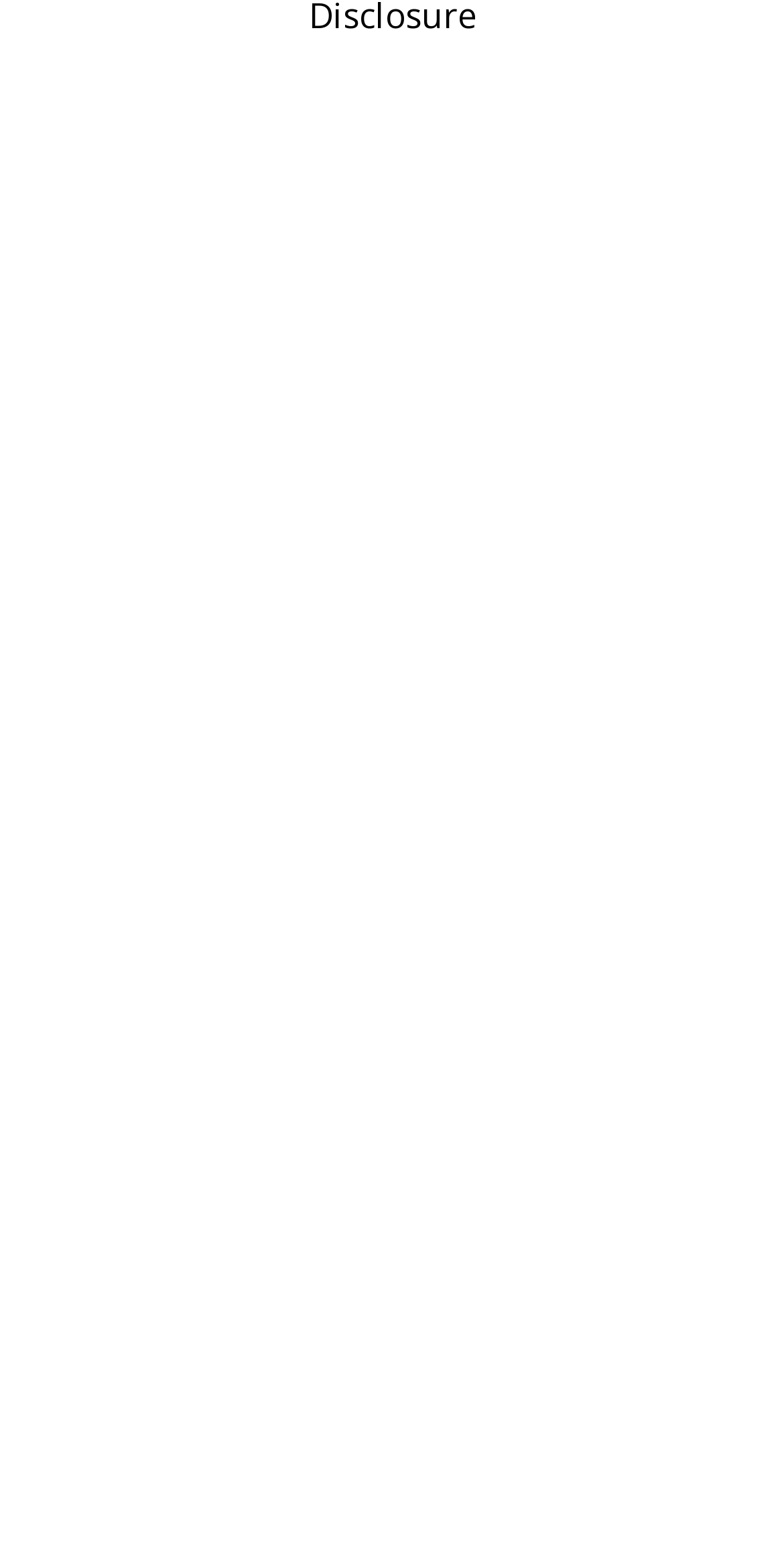Is there a live card breaking service available?
Give a one-word or short phrase answer based on the image.

Yes